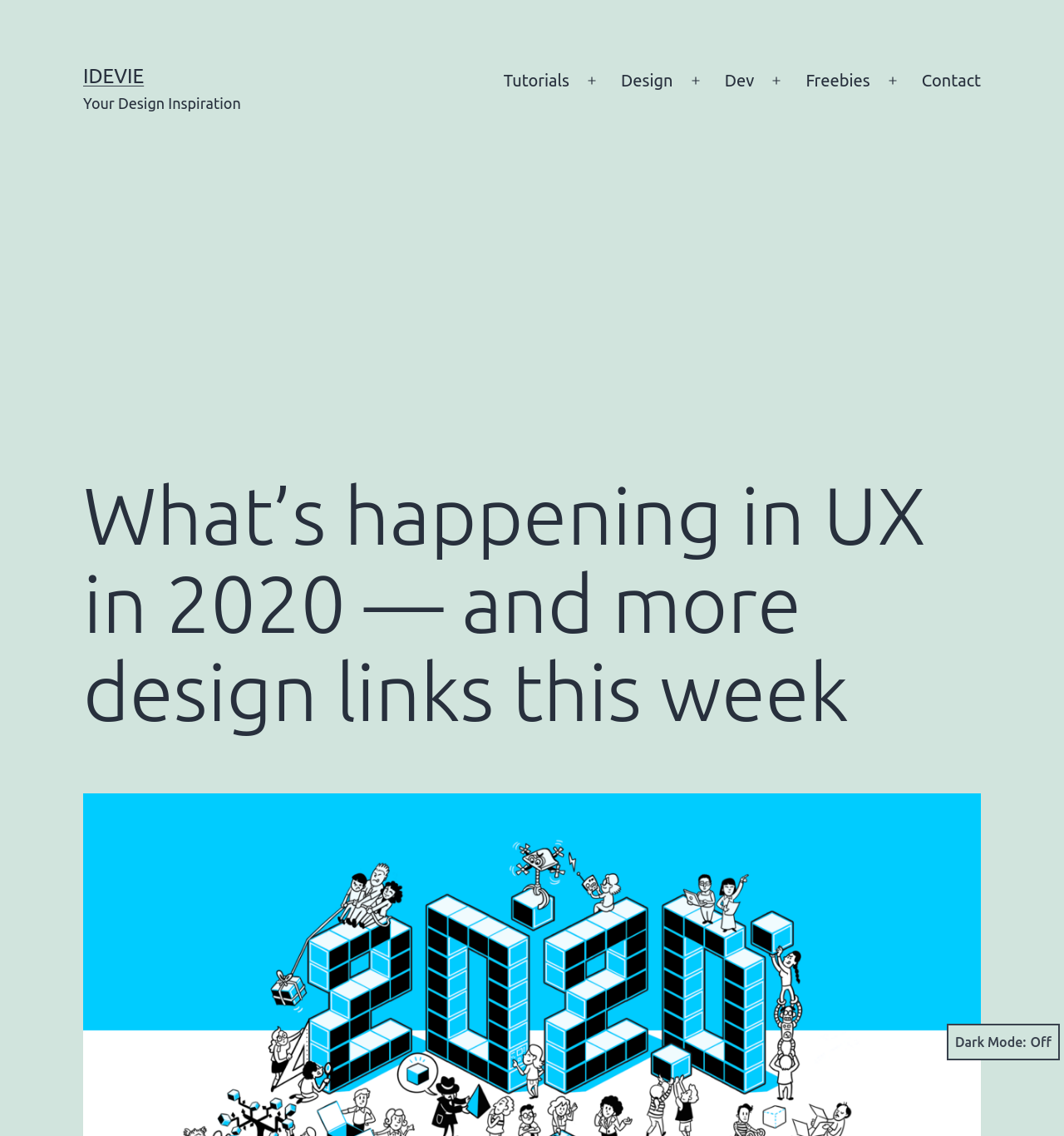Please give a succinct answer using a single word or phrase:
What is the position of the 'Your Design Inspiration' text?

Top left